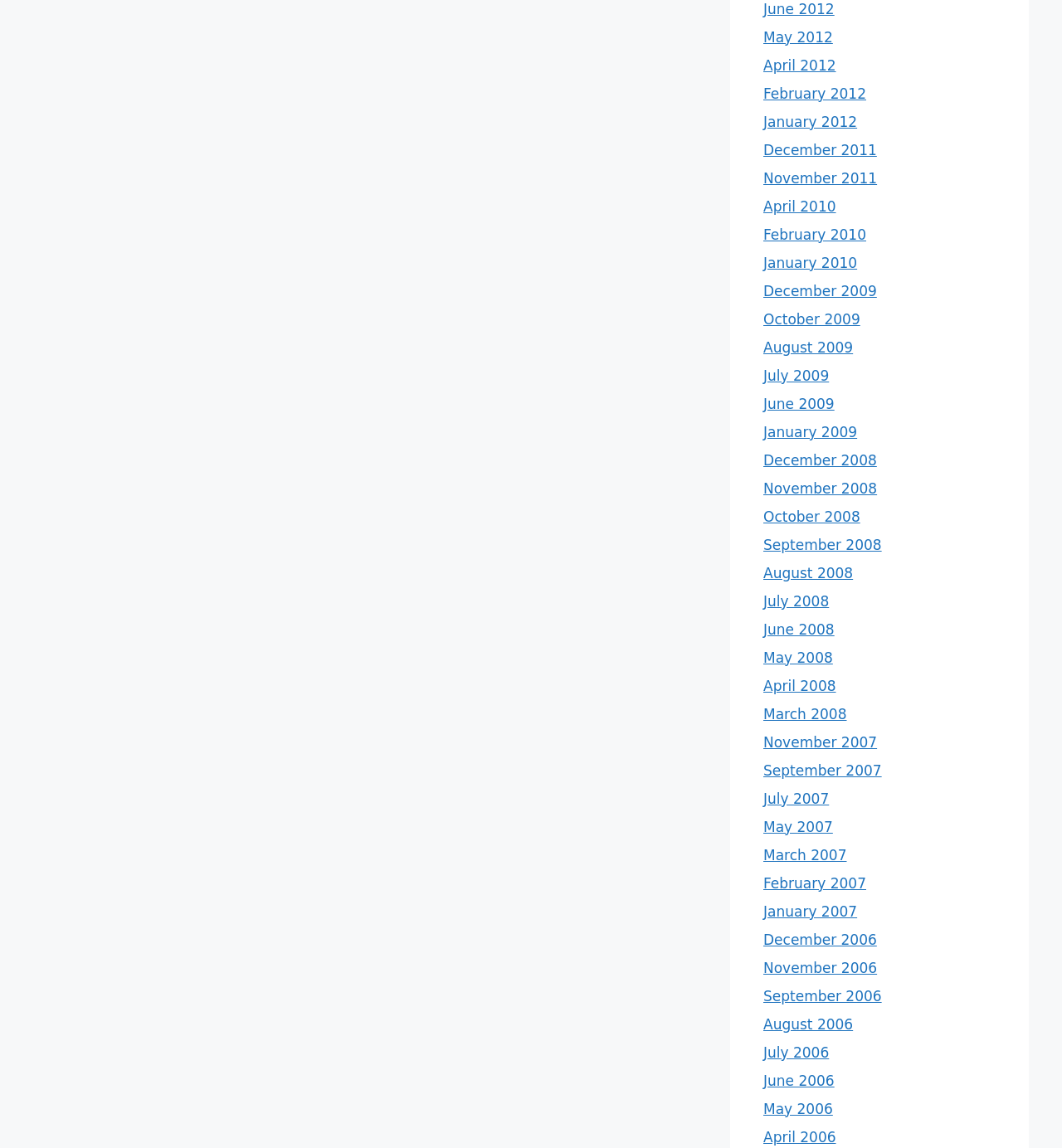Please locate the bounding box coordinates of the region I need to click to follow this instruction: "view June 2012 archives".

[0.719, 0.0, 0.786, 0.015]